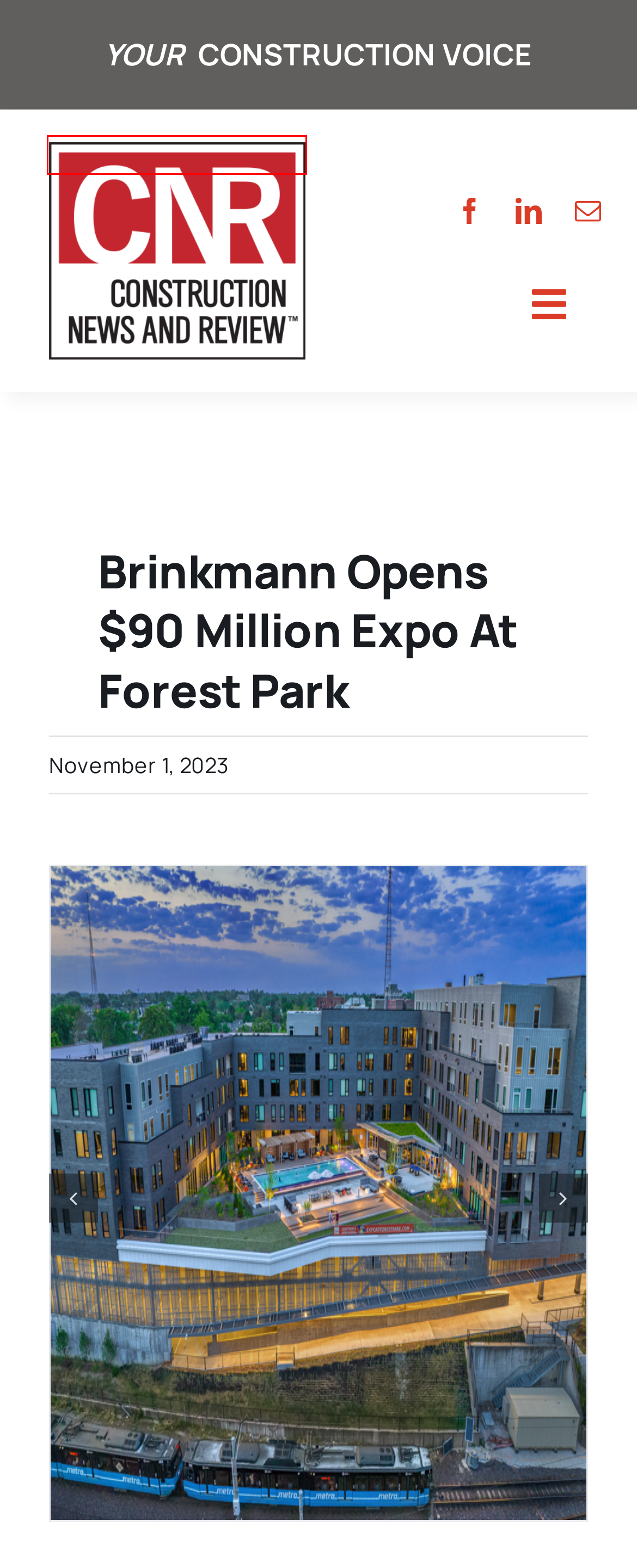After examining the screenshot of a webpage with a red bounding box, choose the most accurate webpage description that corresponds to the new page after clicking the element inside the red box. Here are the candidates:
A. Contact – CNR Magazine
B. Partner With CNR – CNR Magazine
C. Bids Due June 24th for St. Louis Dual Brand Hotel – CNR Magazine
D. Industry Issues – CNR Magazine
E. CNR Magazine – Construction News and Review
F. About Us – CNR Magazine
G. Metal Awnings & Canopies Company | Fabric Banners, Tension Structures & Architectural Manufacturer
H. Podcasts – CNR Magazine

E